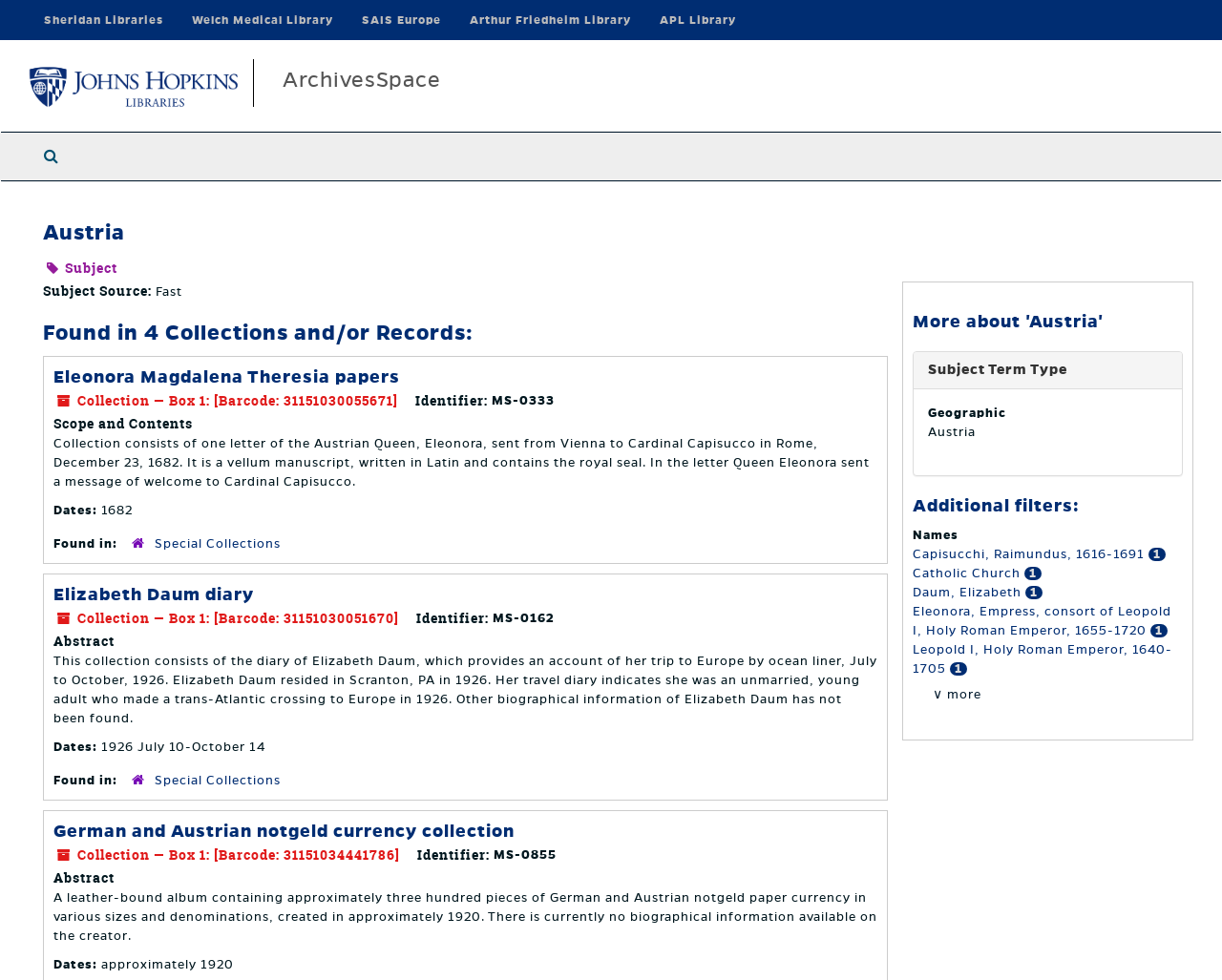What is the name of the library mentioned in the navigation?
Please use the visual content to give a single word or phrase answer.

Sheridan Libraries